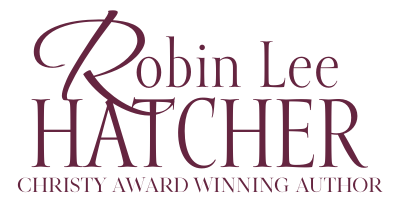Give an elaborate caption for the image.

The image showcases the name and title of Robin Lee Hatcher, a celebrated author known for her compelling storytelling and contributions to the literary world. The text is elegantly styled, featuring "Robin Lee" in a sophisticated font, while "HATCHER" stands out prominently with a bold, captivating presentation. Below her name, it highlights her recognition as a "Christy Award Winning Author," underscoring her accomplishments and prestige in the literary community. This visual representation not only emphasizes her identity but also reflects her artistic sensibility, making it a fitting introduction to her works and contributions.